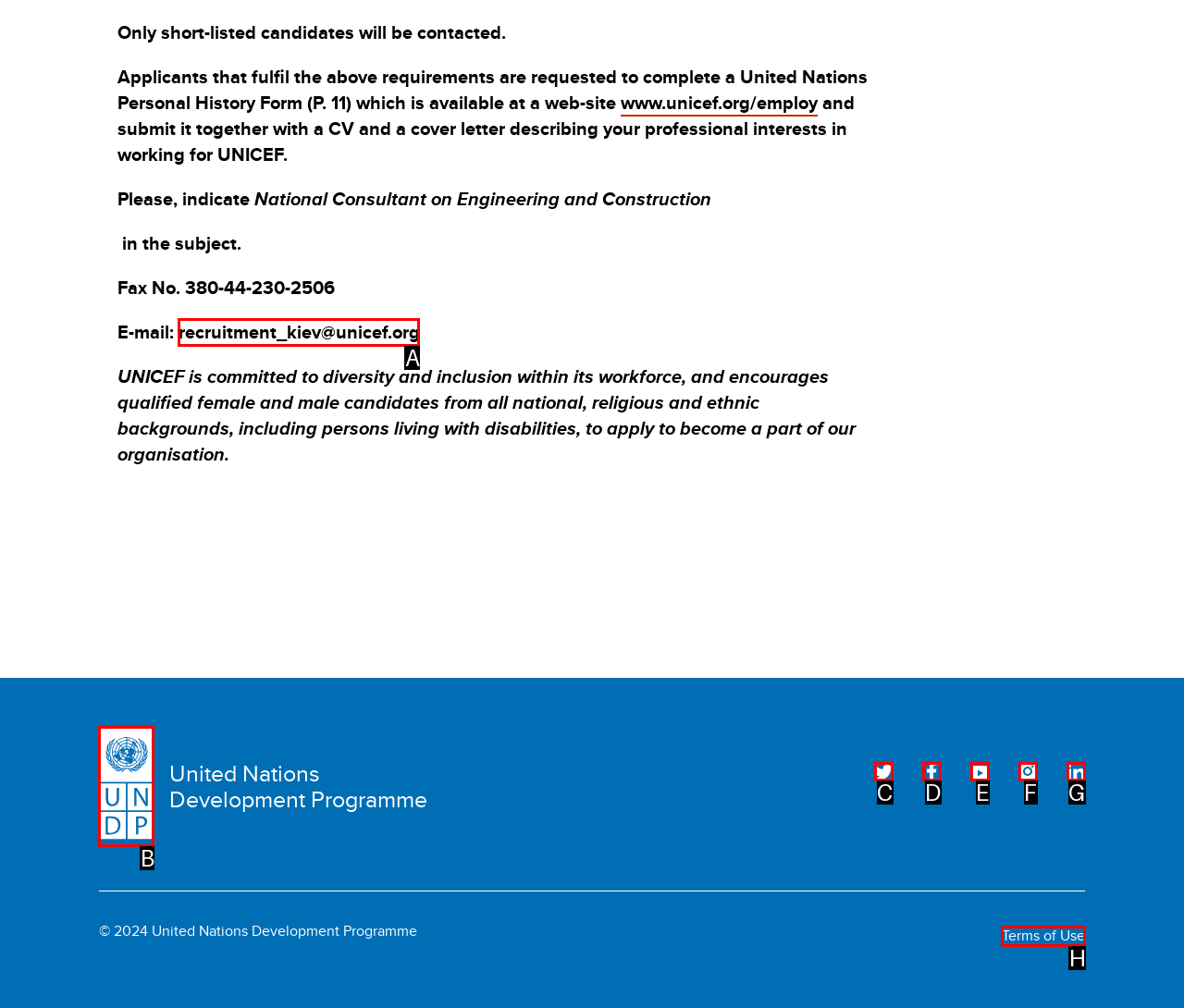Which choice should you pick to execute the task: read the Terms of Use
Respond with the letter associated with the correct option only.

H